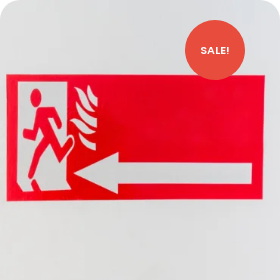What is the figure in the image doing?
Based on the visual, give a brief answer using one word or a short phrase.

running towards a door